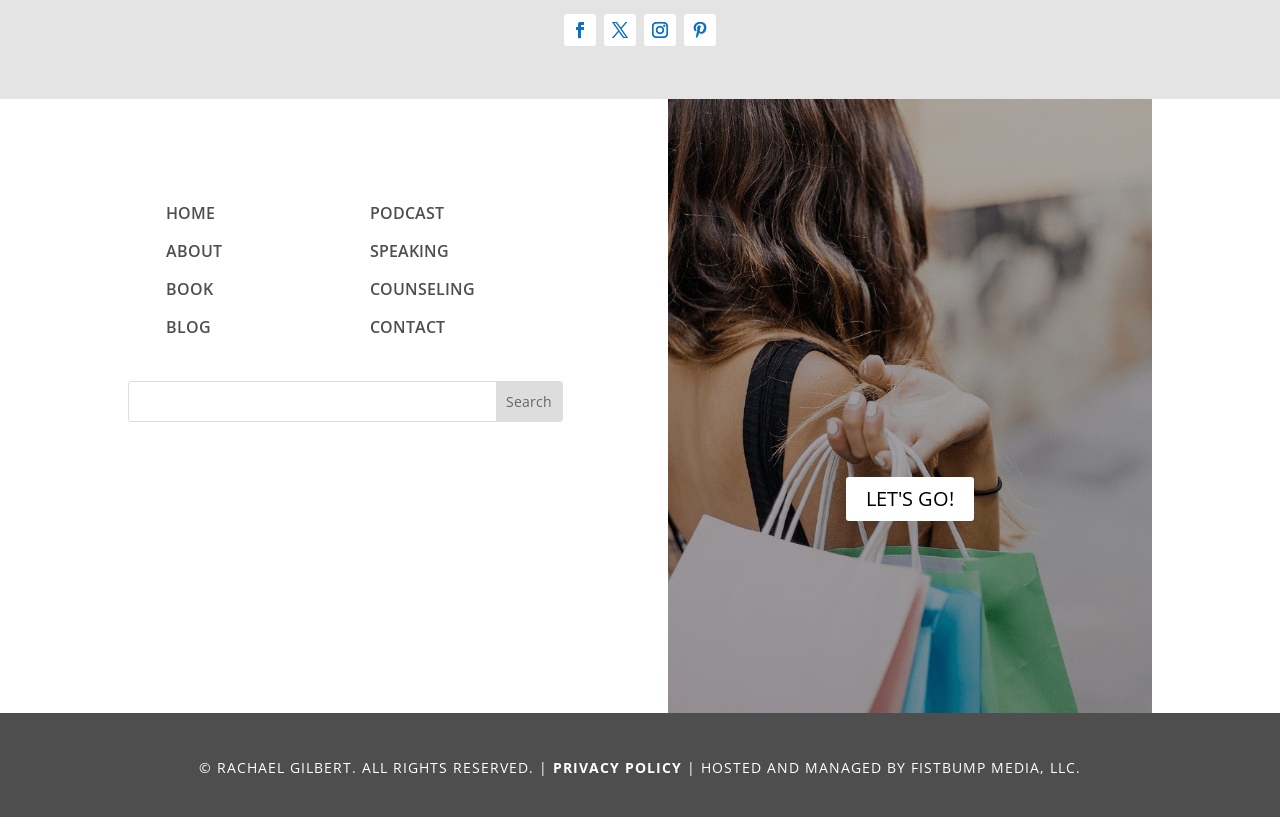Determine the bounding box for the described HTML element: "CONTACT". Ensure the coordinates are four float numbers between 0 and 1 in the format [left, top, right, bottom].

[0.289, 0.386, 0.348, 0.413]